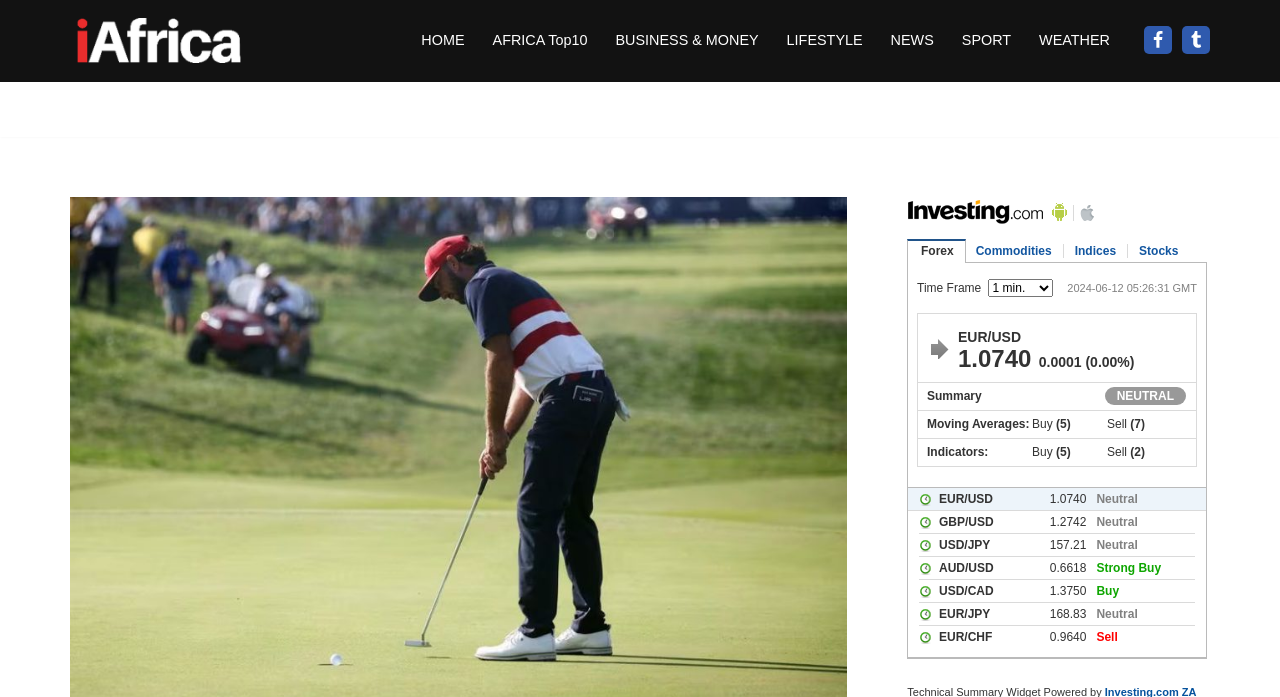What is the name of the country club?
Ensure your answer is thorough and detailed.

I inferred the answer from the meta description, which mentions the Gary Player Country Club as the location of the Nedbank Golf Challenge.